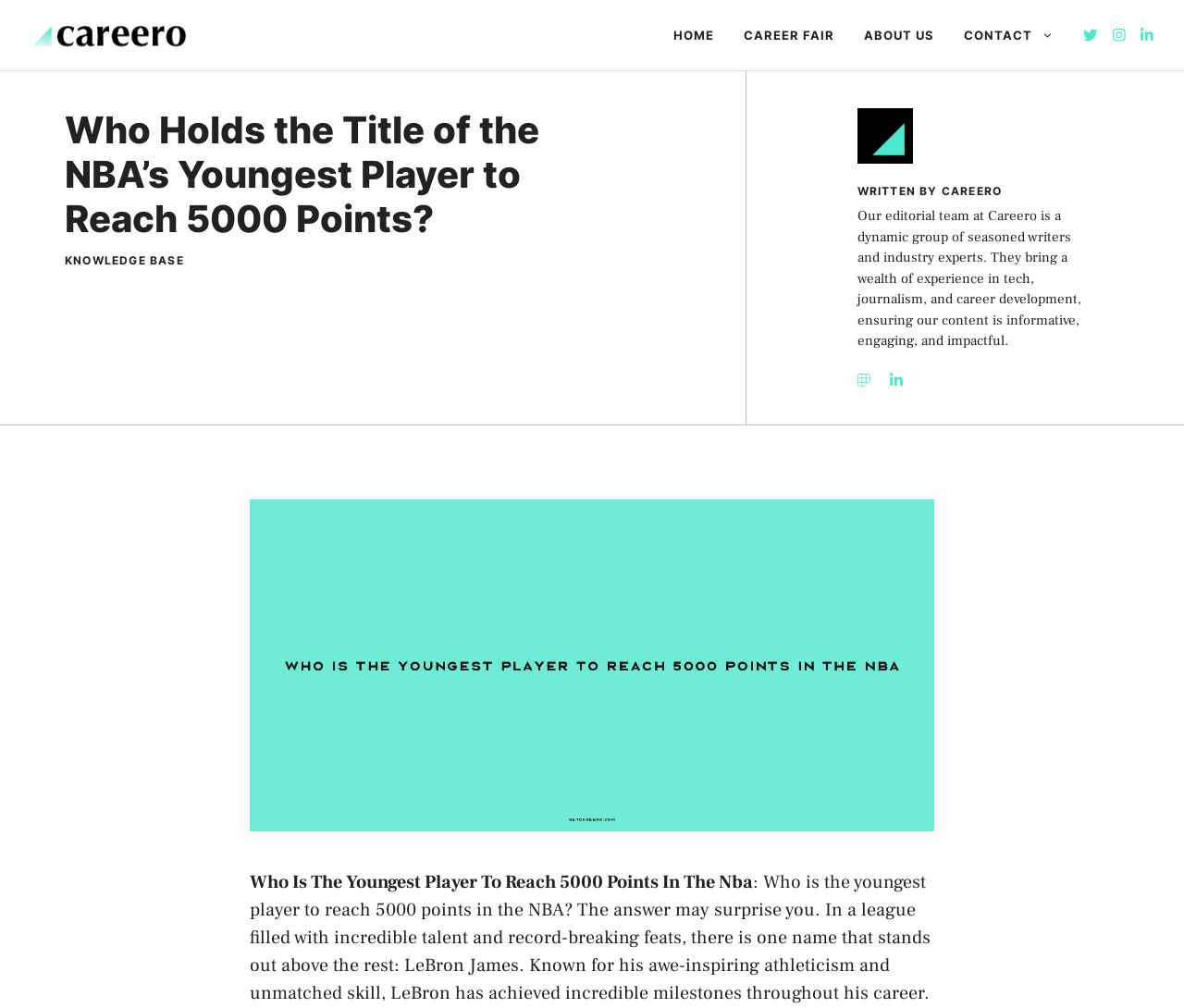Based on the element description, predict the bounding box coordinates (top-left x, top-left y, bottom-right x, bottom-right y) for the UI element in the screenshot: Contact

[0.802, 0.007, 0.903, 0.062]